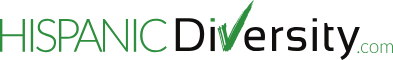Give an elaborate caption for the image.

The image features the logo of "HISPANIC Diversity," presented in a distinct style where the word "HISPANIC" is depicted in green, followed by "Diversity" in black, with a green checkmark creatively integrated into the text, signifying approval or endorsement. This logo represents the organization’s commitment to promoting diversity and inclusion within workplaces. The overall design emphasizes a professional yet approachable image, aligning with the mission to connect Hispanic professionals with career opportunities.